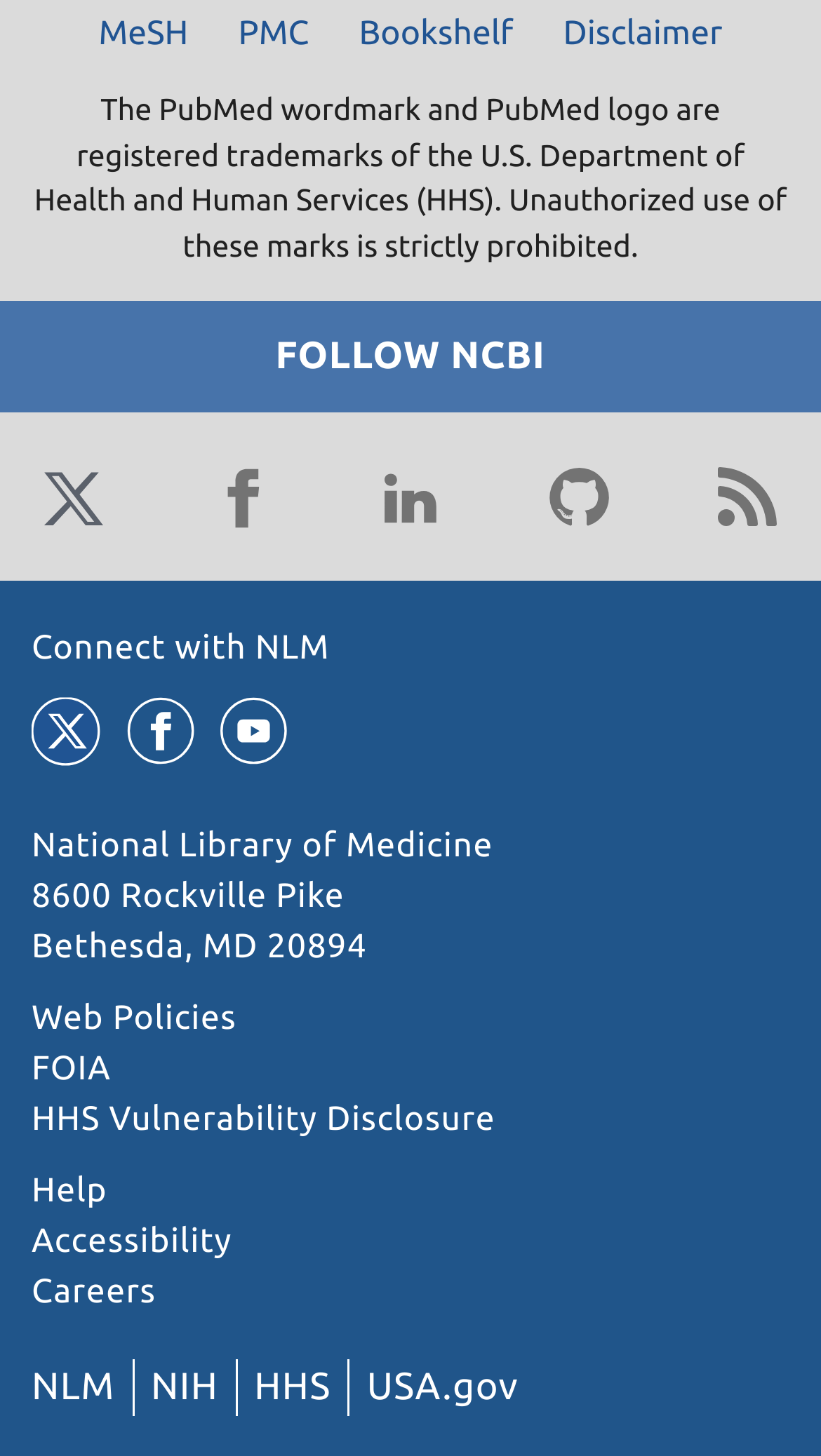Please specify the coordinates of the bounding box for the element that should be clicked to carry out this instruction: "View the National Library of Medicine website". The coordinates must be four float numbers between 0 and 1, formatted as [left, top, right, bottom].

[0.038, 0.568, 0.601, 0.594]